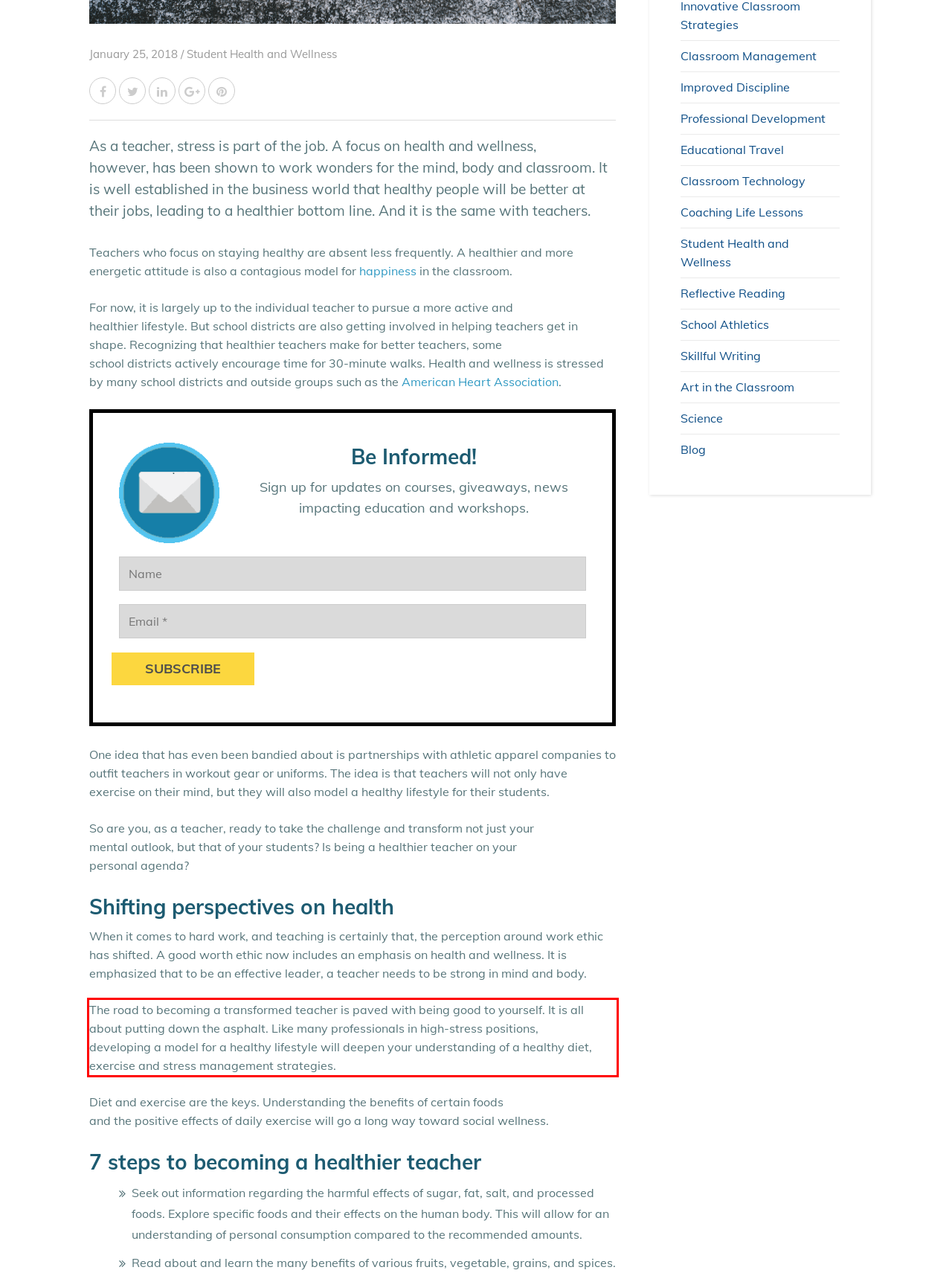With the given screenshot of a webpage, locate the red rectangle bounding box and extract the text content using OCR.

The road to becoming a transformed teacher is paved with being good to yourself. It is all about putting down the asphalt. Like many professionals in high-stress positions, developing a model for a healthy lifestyle will deepen your understanding of a healthy diet, exercise and stress management strategies.